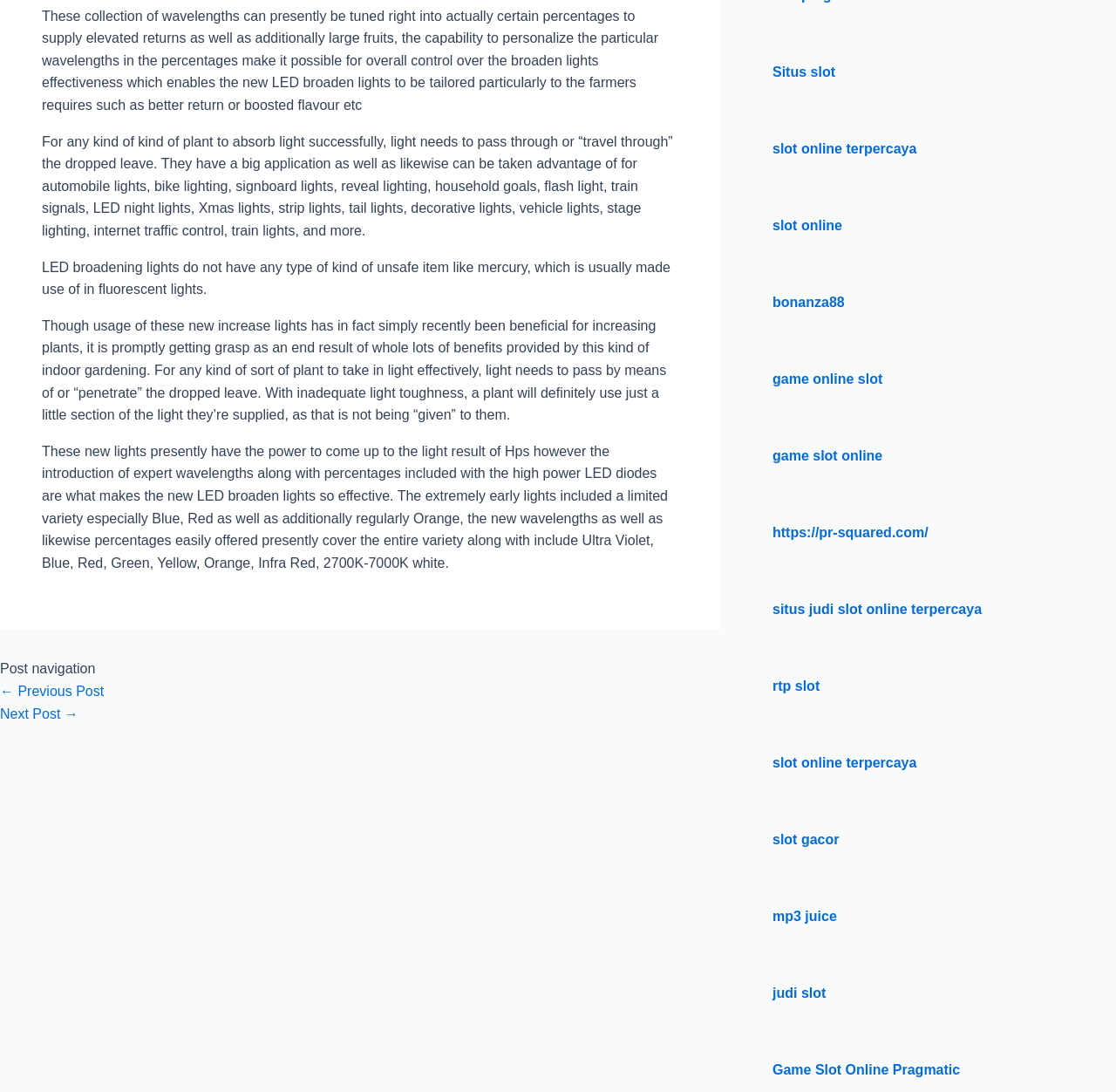Determine the bounding box coordinates of the UI element that matches the following description: "Game Slot Online Pragmatic". The coordinates should be four float numbers between 0 and 1 in the format [left, top, right, bottom].

[0.692, 0.973, 0.86, 0.986]